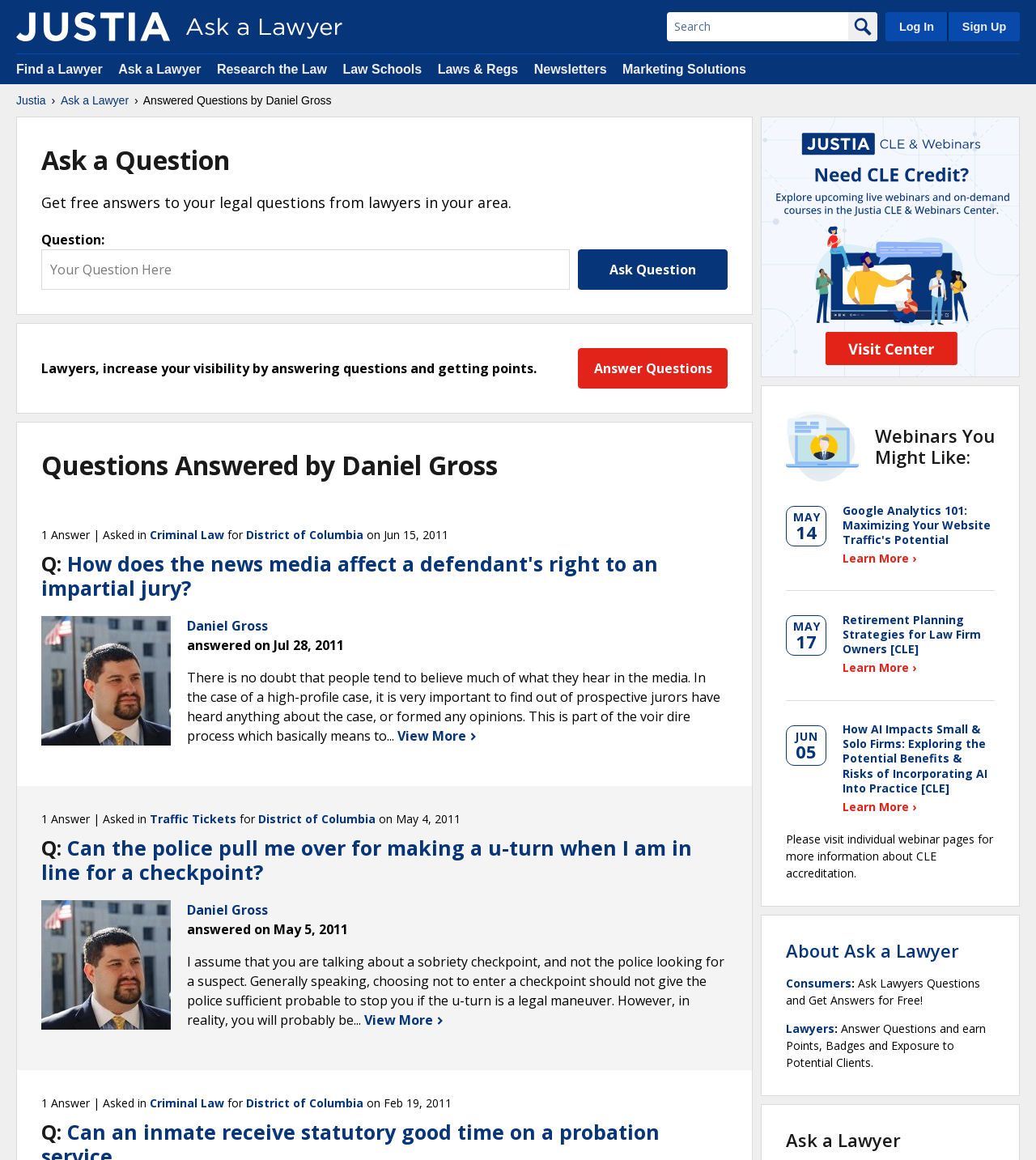Highlight the bounding box coordinates of the element that should be clicked to carry out the following instruction: "Learn more about Justia AI Writer". The coordinates must be given as four float numbers ranging from 0 to 1, i.e., [left, top, right, bottom].

[0.735, 0.101, 0.984, 0.326]